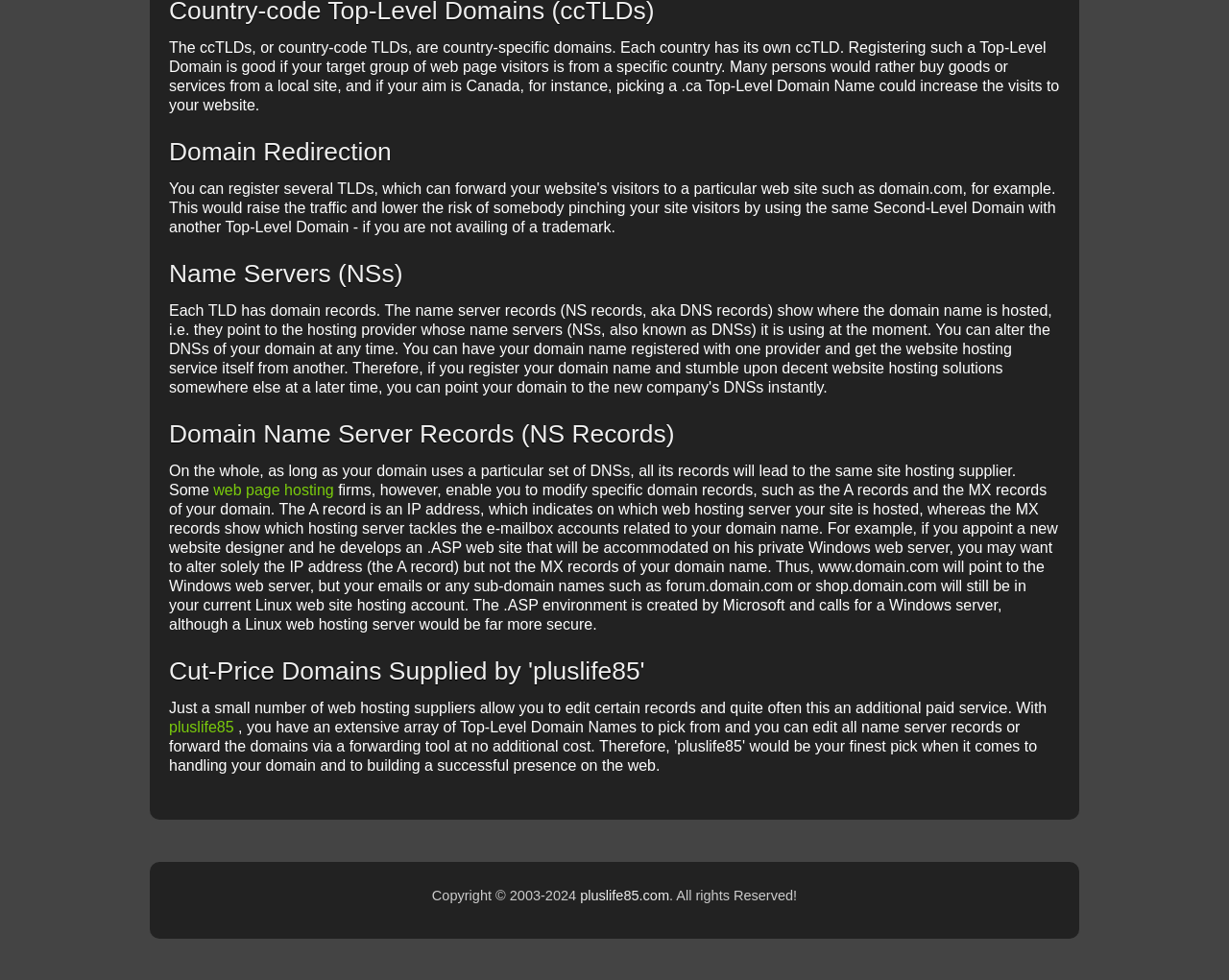Determine the bounding box of the UI element mentioned here: "pluslife85.com". The coordinates must be in the format [left, top, right, bottom] with values ranging from 0 to 1.

[0.472, 0.906, 0.545, 0.921]